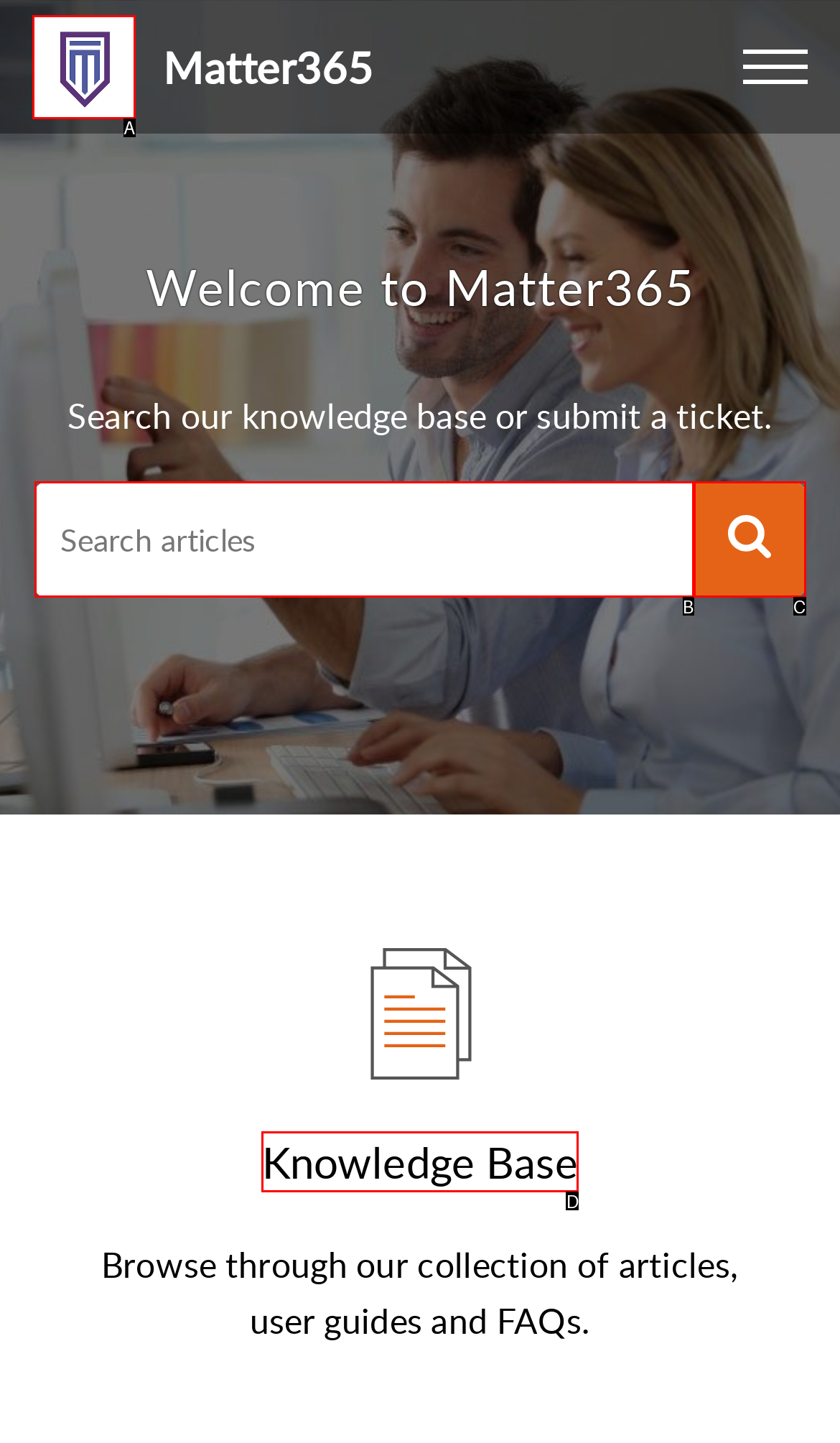Given the description: alt="Matter365" aria-label="Matter365 home", select the HTML element that best matches it. Reply with the letter of your chosen option.

A